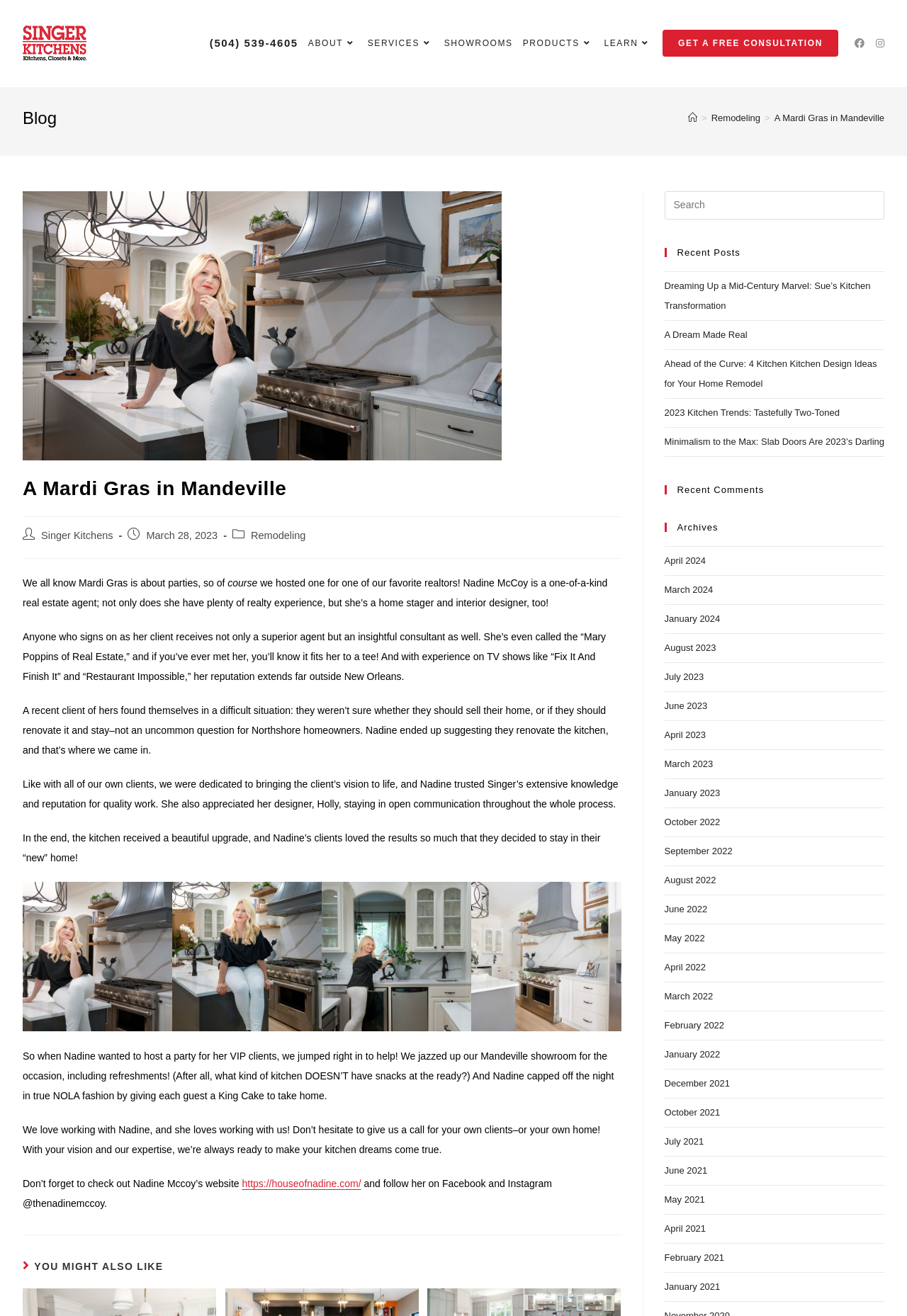Extract the bounding box coordinates for the UI element described by the text: "Get a Free Consultation". The coordinates should be in the form of [left, top, right, bottom] with values between 0 and 1.

[0.725, 0.0, 0.93, 0.066]